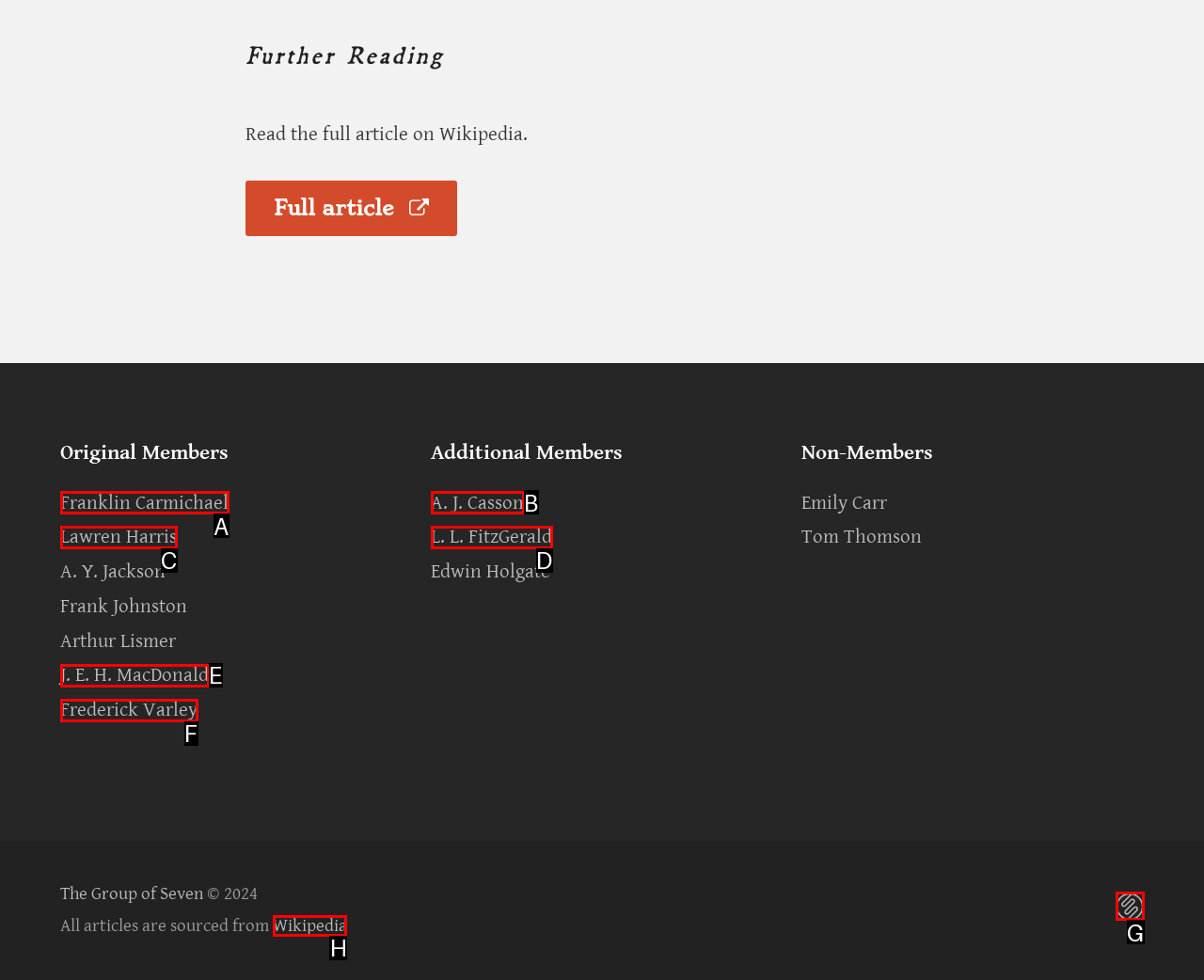Tell me which UI element to click to fulfill the given task: Go to Wikipedia. Respond with the letter of the correct option directly.

H